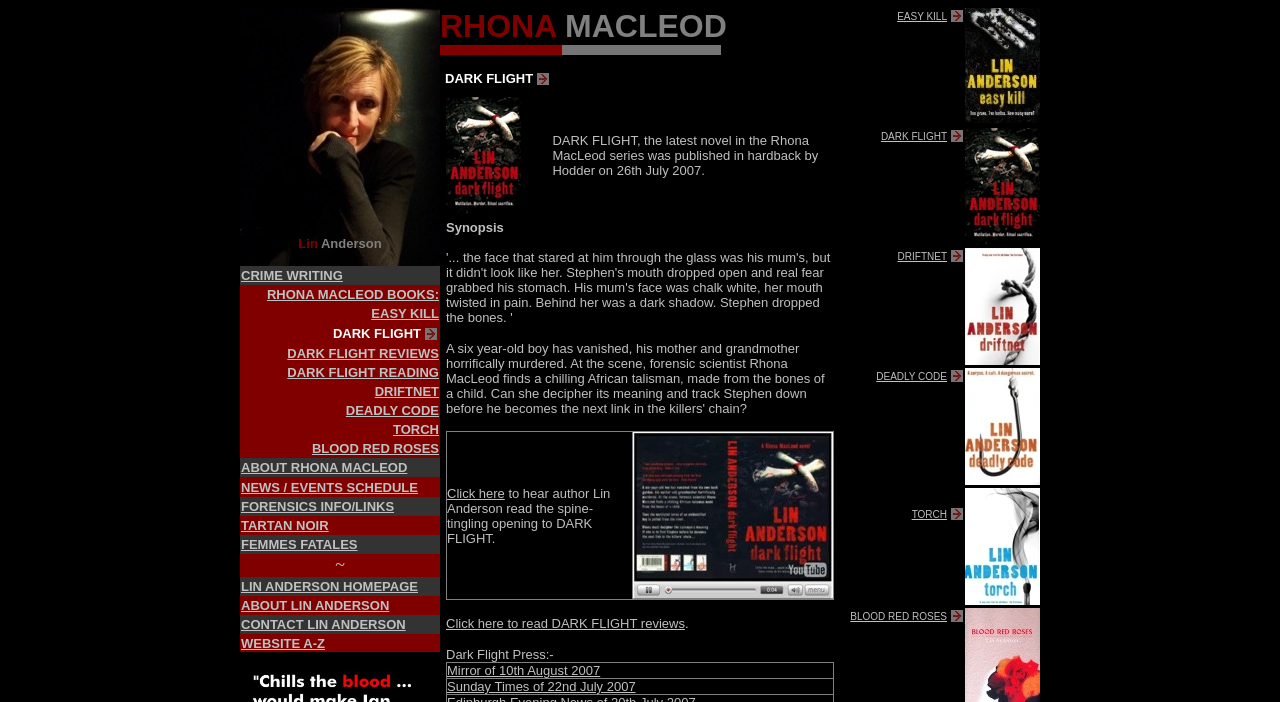Answer briefly with one word or phrase:
What is the name of the forensic scientist?

Rhona MacLeod